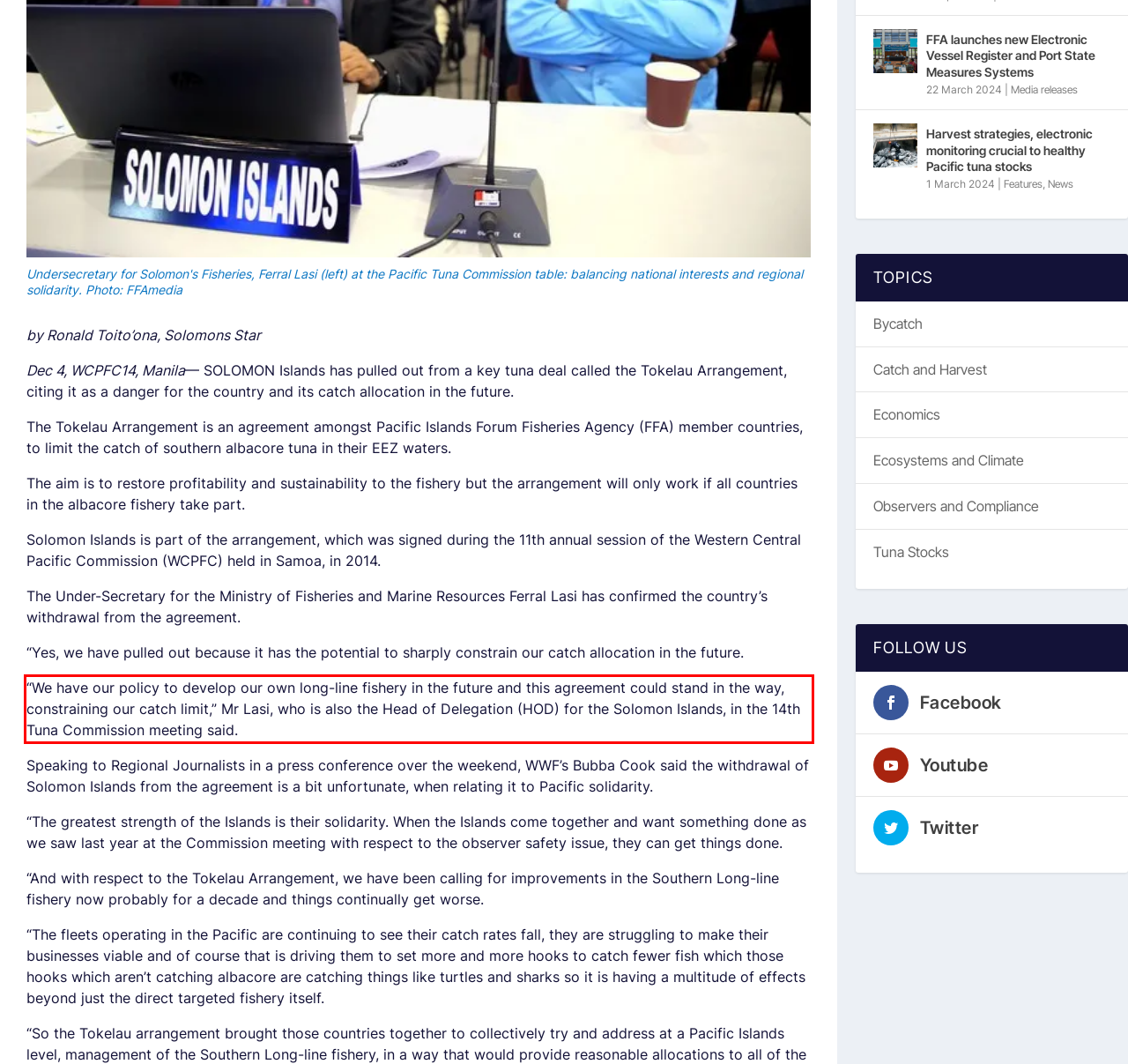The screenshot provided shows a webpage with a red bounding box. Apply OCR to the text within this red bounding box and provide the extracted content.

“We have our policy to develop our own long-line fishery in the future and this agreement could stand in the way, constraining our catch limit,” Mr Lasi, who is also the Head of Delegation (HOD) for the Solomon Islands, in the 14th Tuna Commission meeting said.